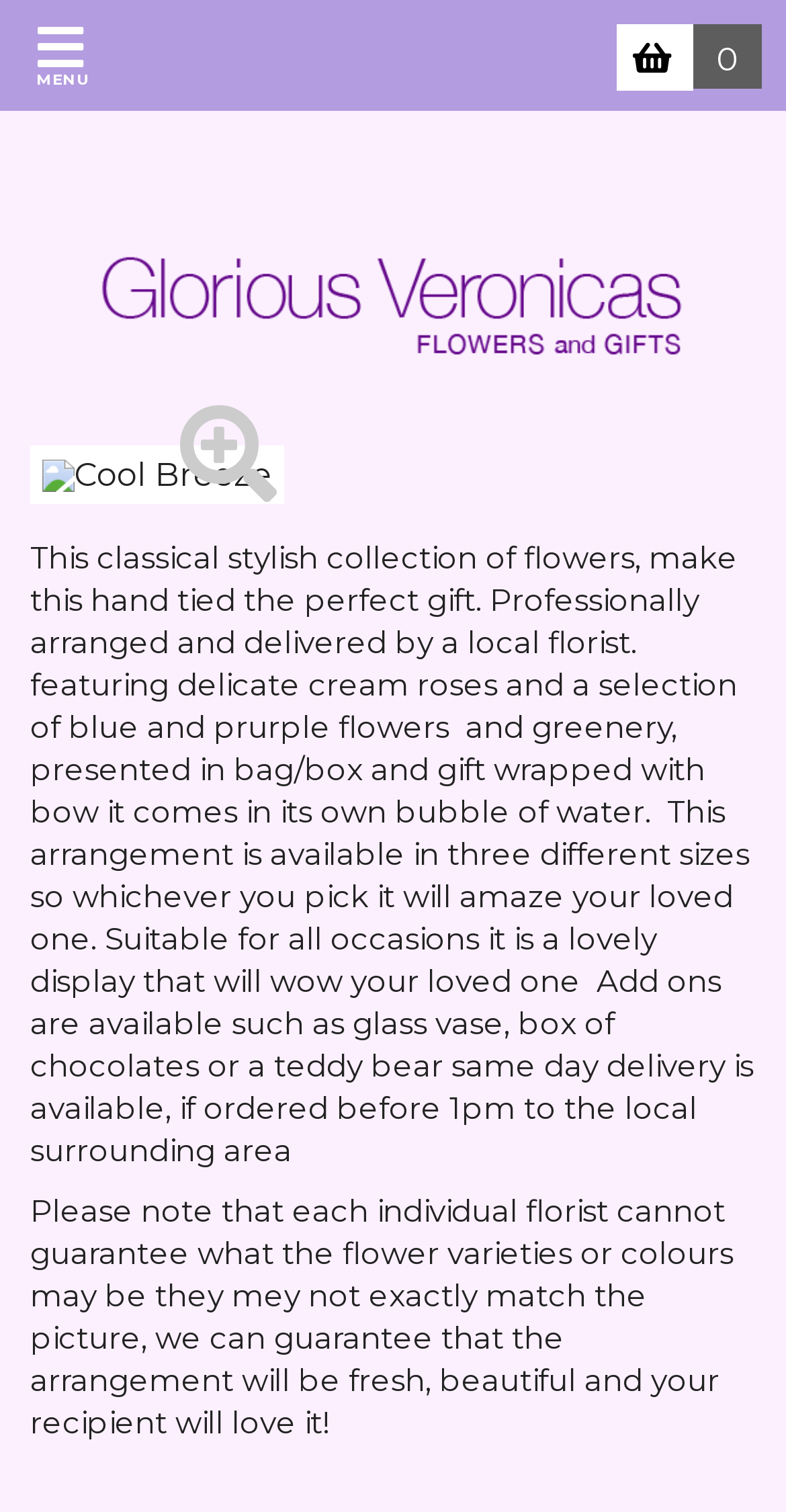Using the description: "MENU", determine the UI element's bounding box coordinates. Ensure the coordinates are in the format of four float numbers between 0 and 1, i.e., [left, top, right, bottom].

[0.013, 0.007, 0.141, 0.058]